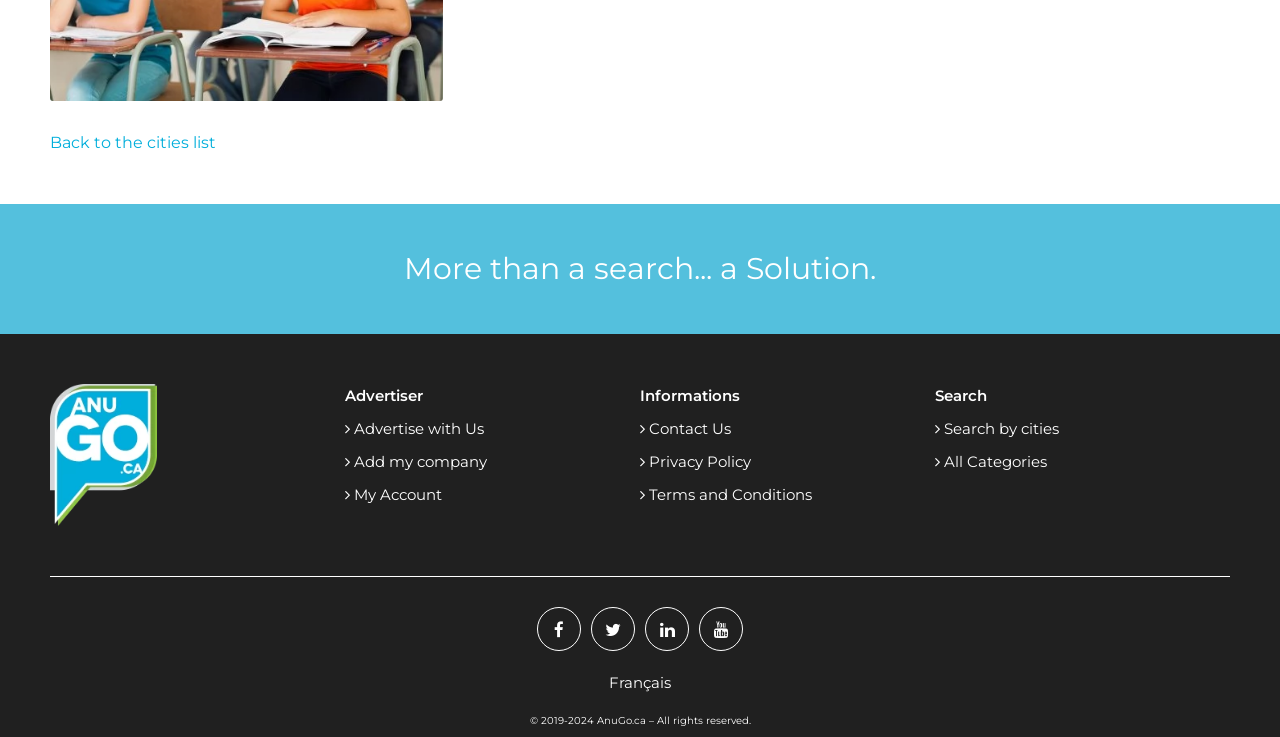What is the language option available on the webpage?
Using the visual information, answer the question in a single word or phrase.

Français